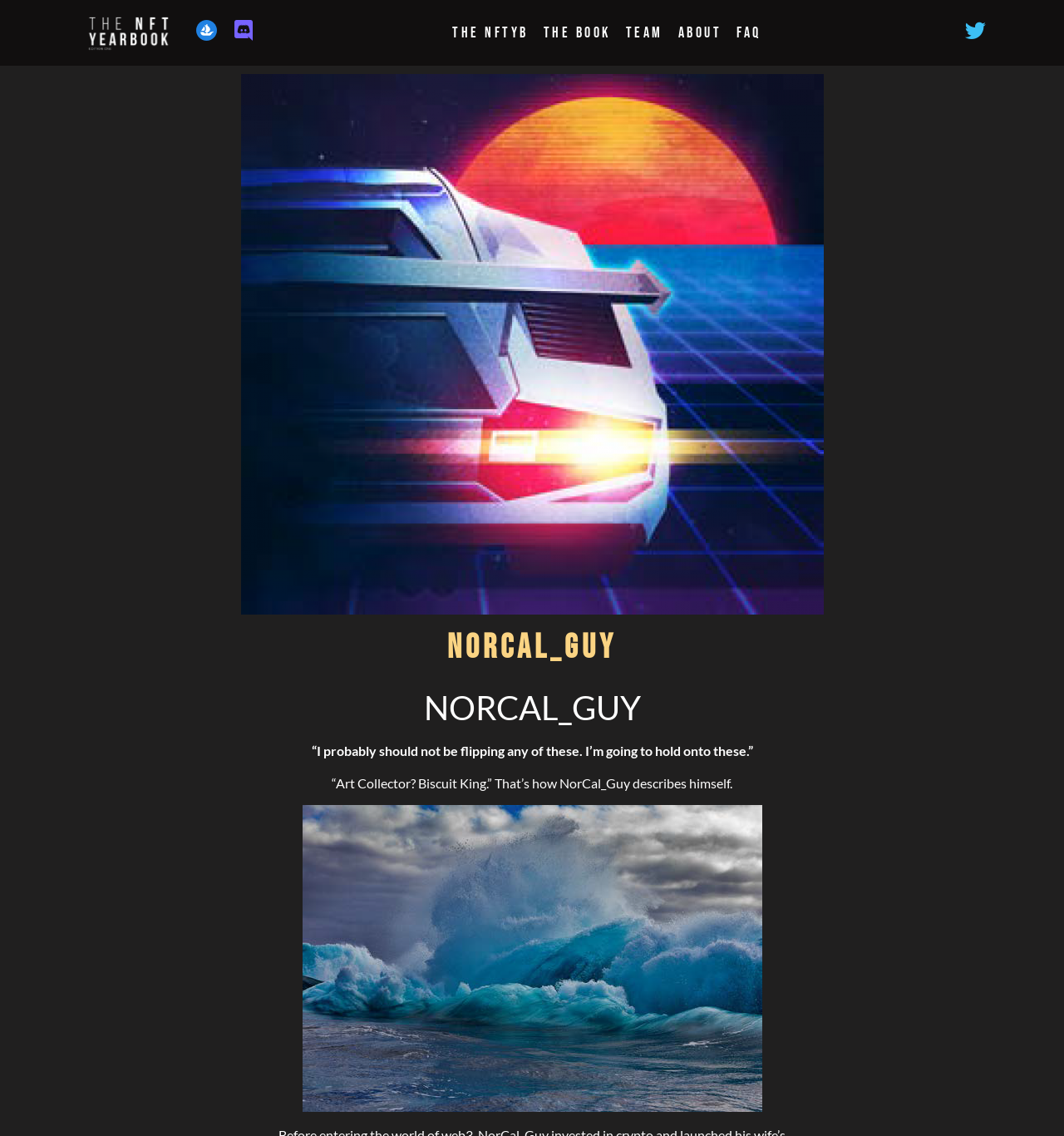Determine the bounding box for the HTML element described here: "FAQ". The coordinates should be given as [left, top, right, bottom] with each number being a float between 0 and 1.

[0.686, 0.012, 0.723, 0.046]